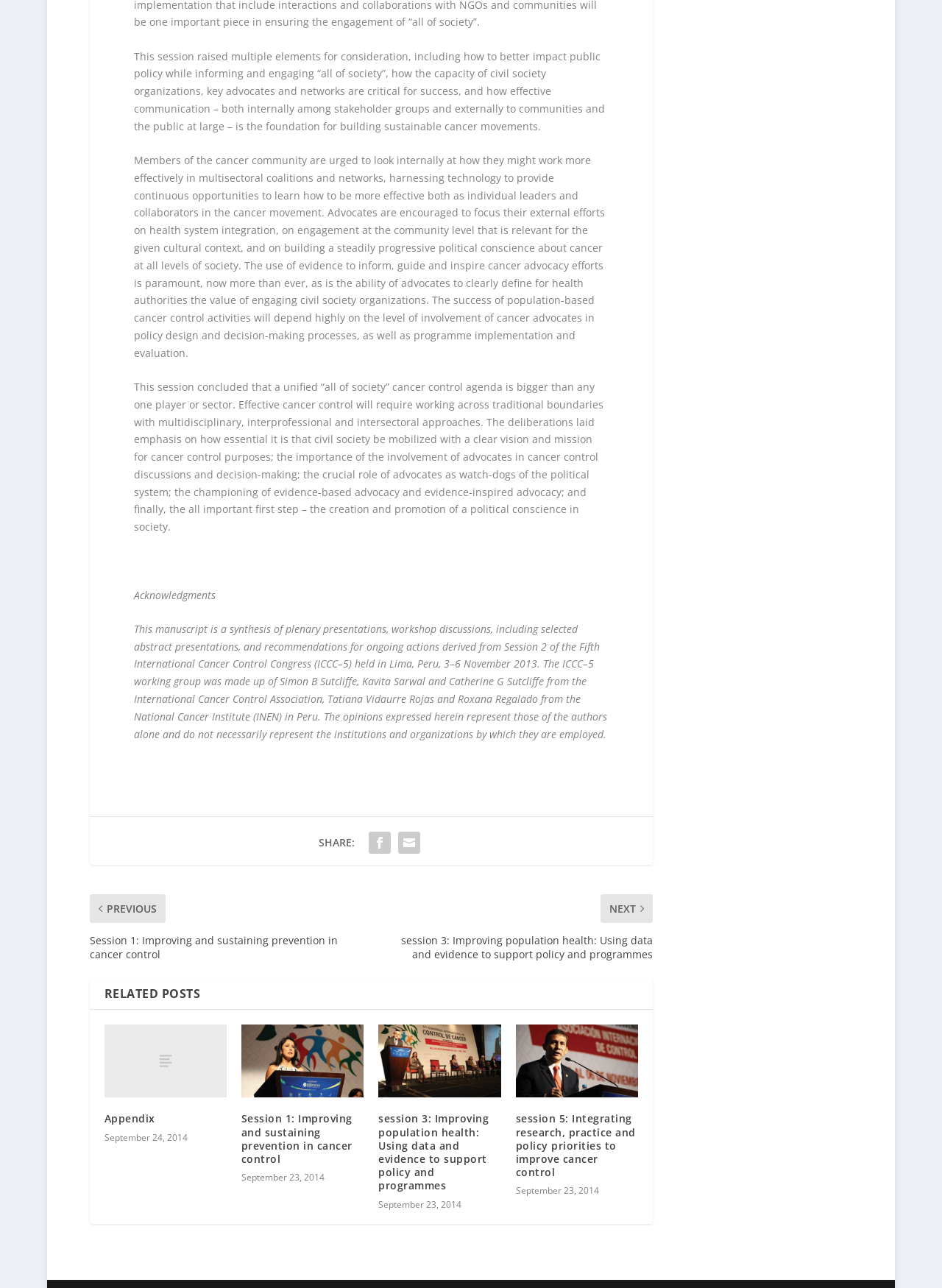What is the topic of this webpage?
Please respond to the question thoroughly and include all relevant details.

Based on the content of the webpage, it appears to be discussing cancer control, specifically the importance of civil society organizations, effective communication, and evidence-based advocacy in cancer control efforts.